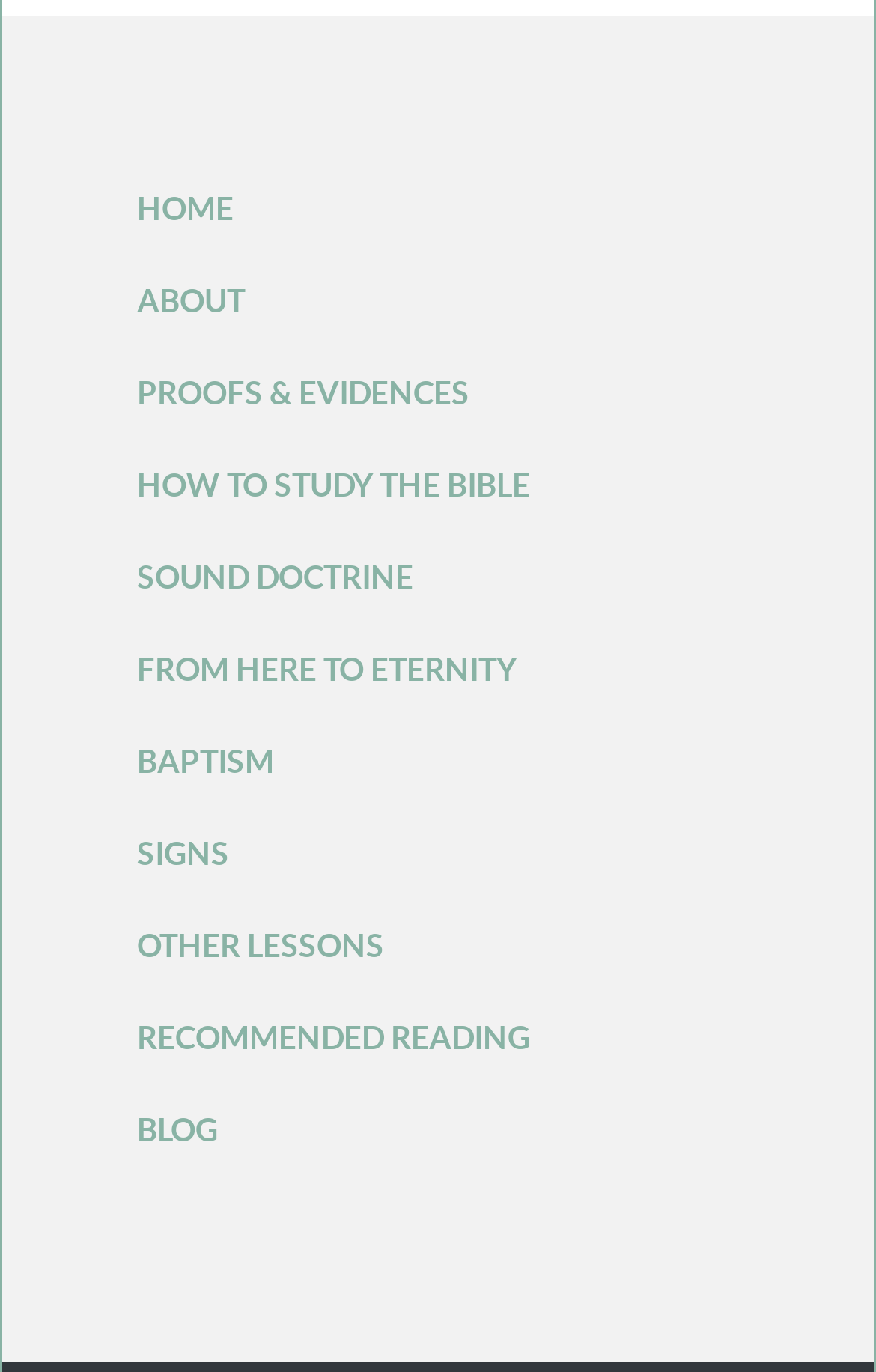Determine the bounding box for the UI element described here: "Home".

[0.131, 0.12, 0.869, 0.187]